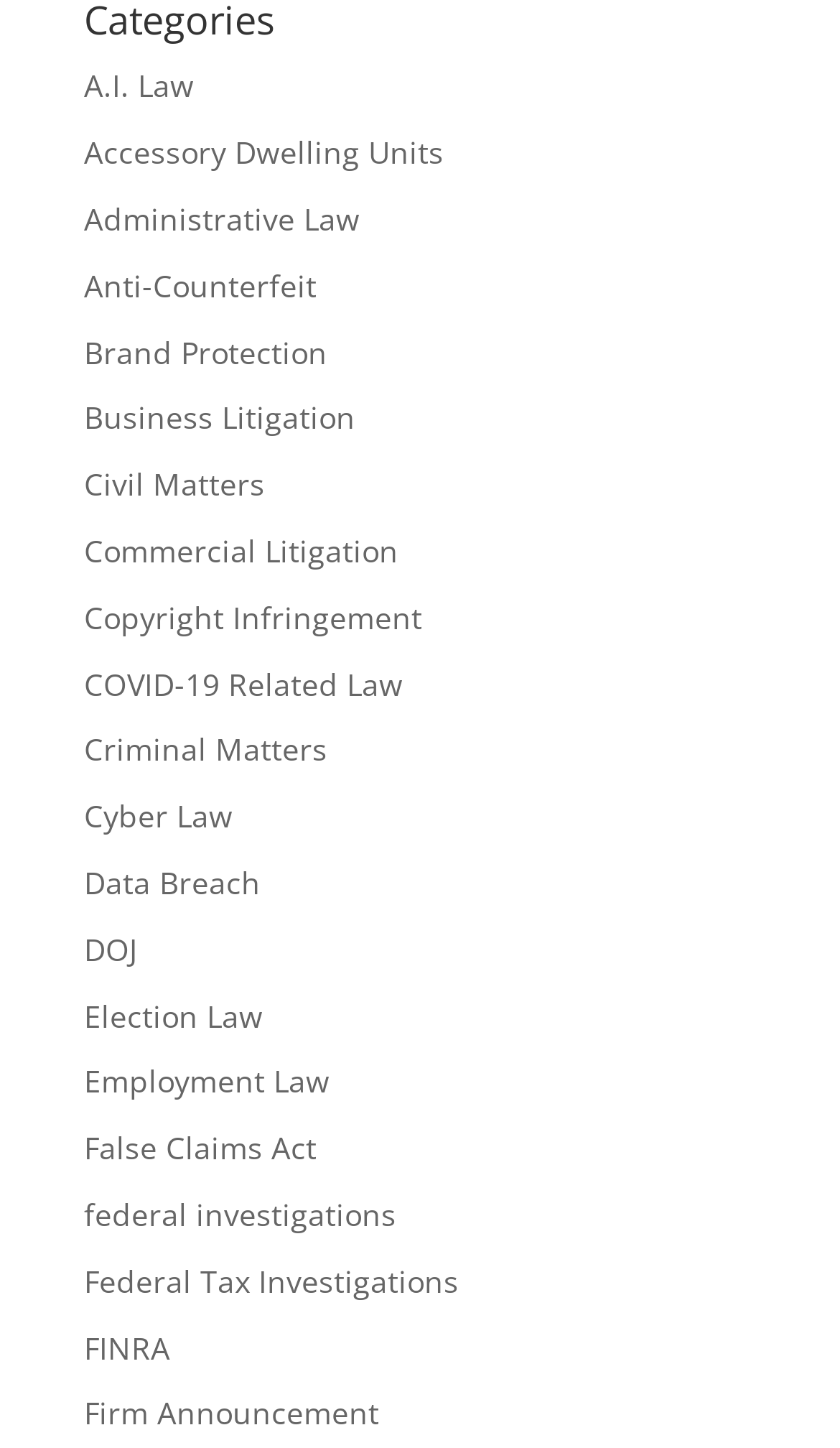Determine the bounding box for the described UI element: "Anti-Counterfeit".

[0.1, 0.183, 0.377, 0.211]